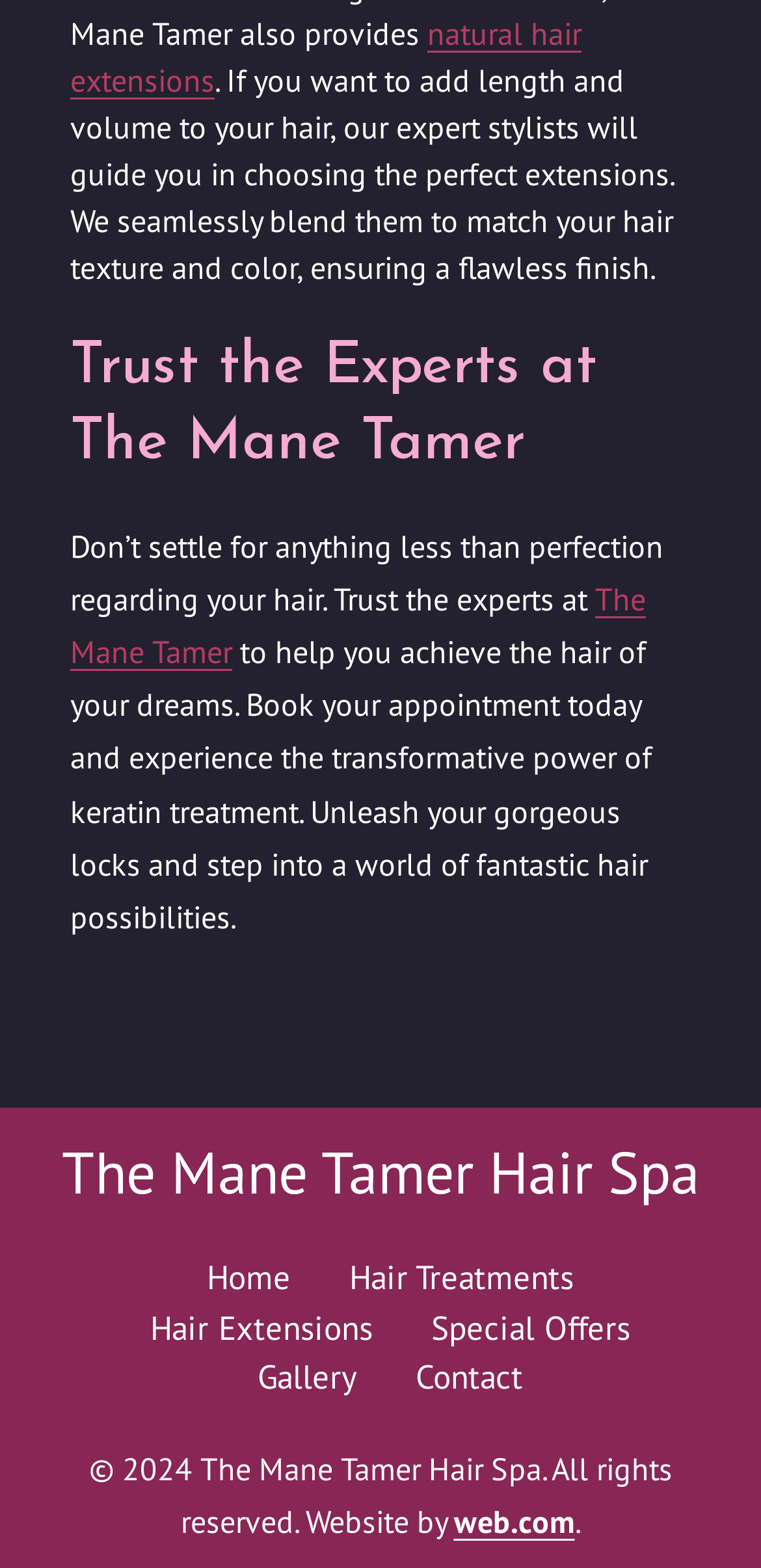Calculate the bounding box coordinates of the UI element given the description: "The Mane Tamer".

[0.092, 0.369, 0.849, 0.428]